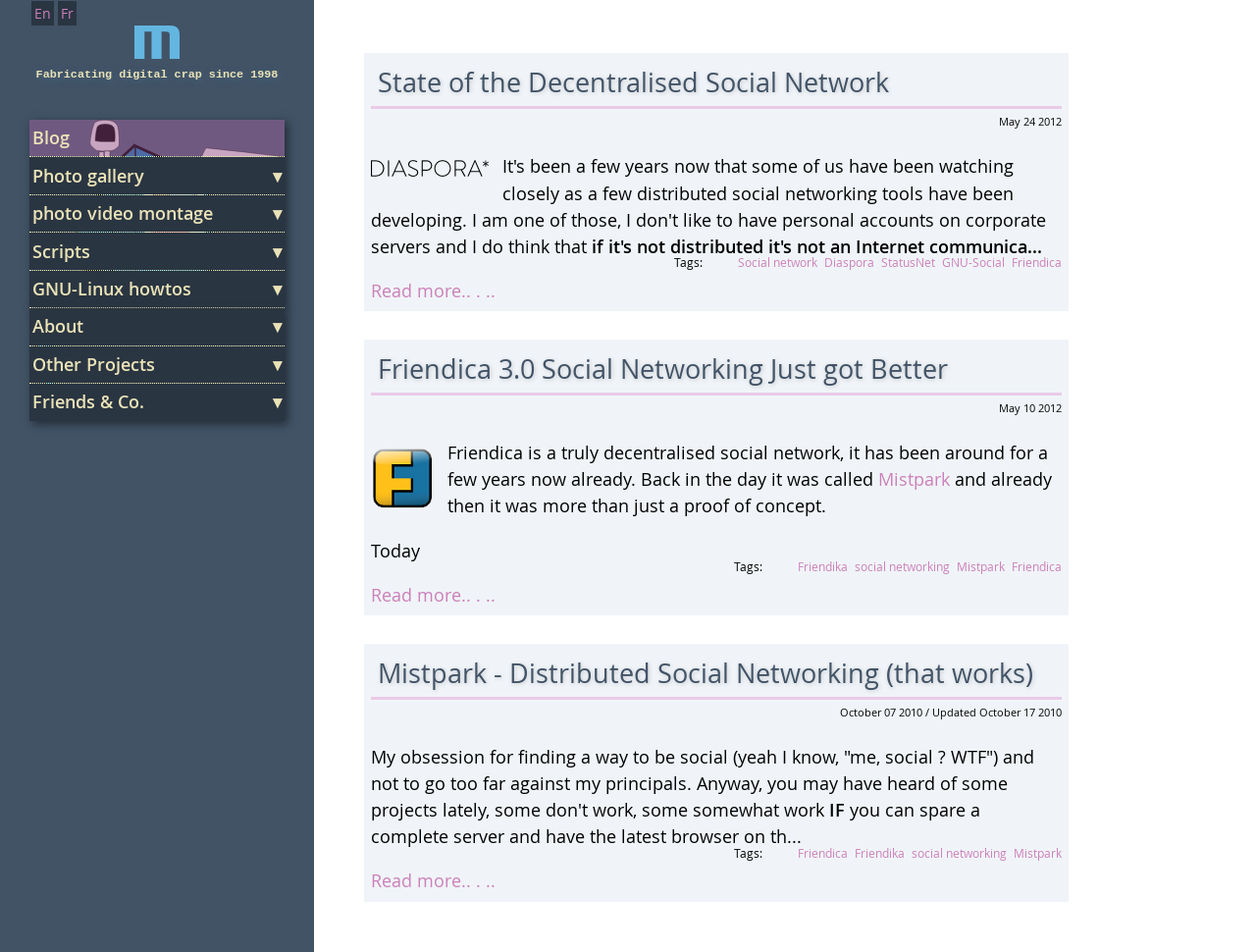Determine the bounding box coordinates of the clickable area required to perform the following instruction: "Explore 'Mistpark - Distributed Social Networking (that works)'". The coordinates should be represented as four float numbers between 0 and 1: [left, top, right, bottom].

[0.301, 0.694, 0.84, 0.721]